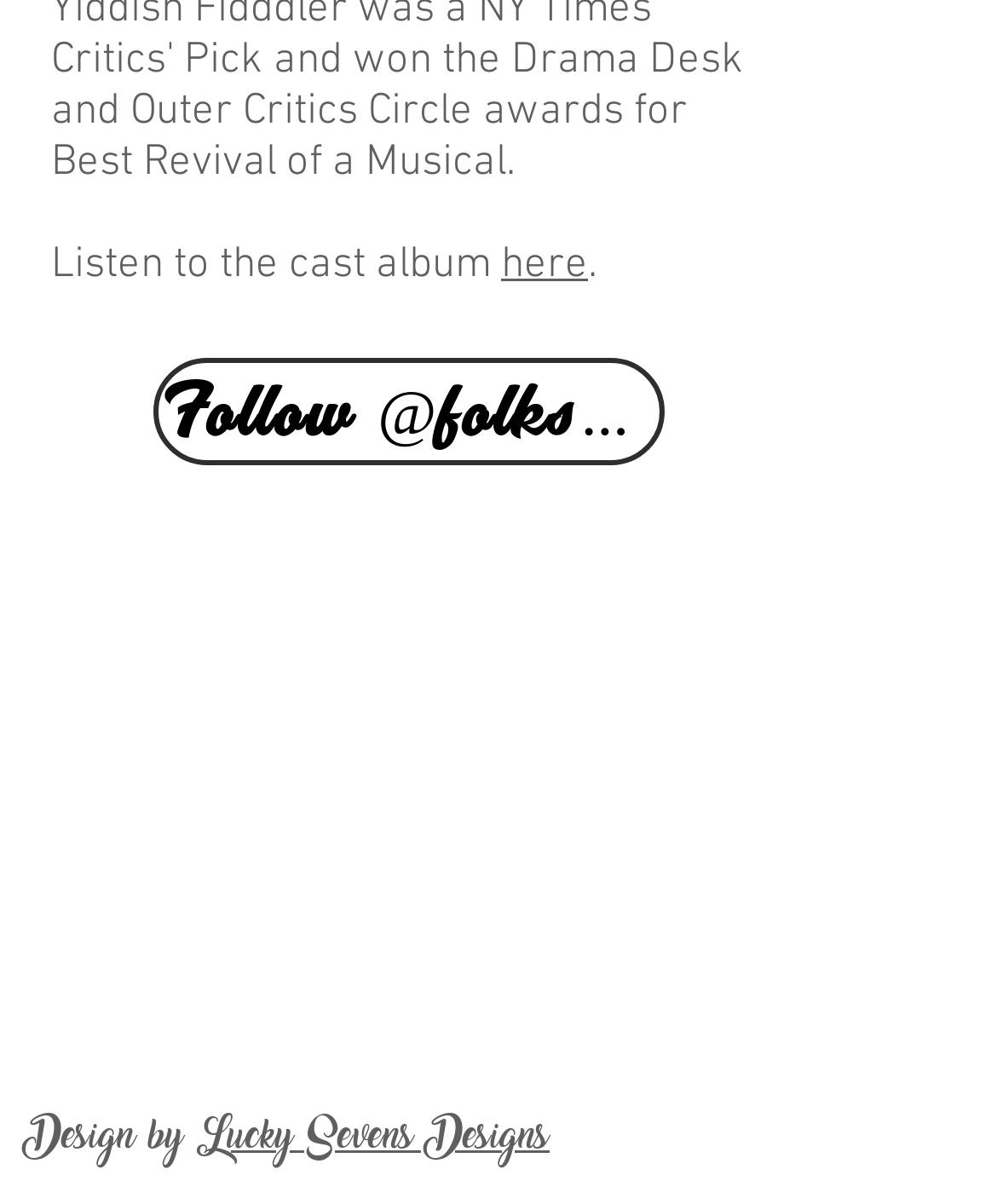Please provide a brief answer to the question using only one word or phrase: 
What is the social media handle of Folksbiene?

@folksbiene